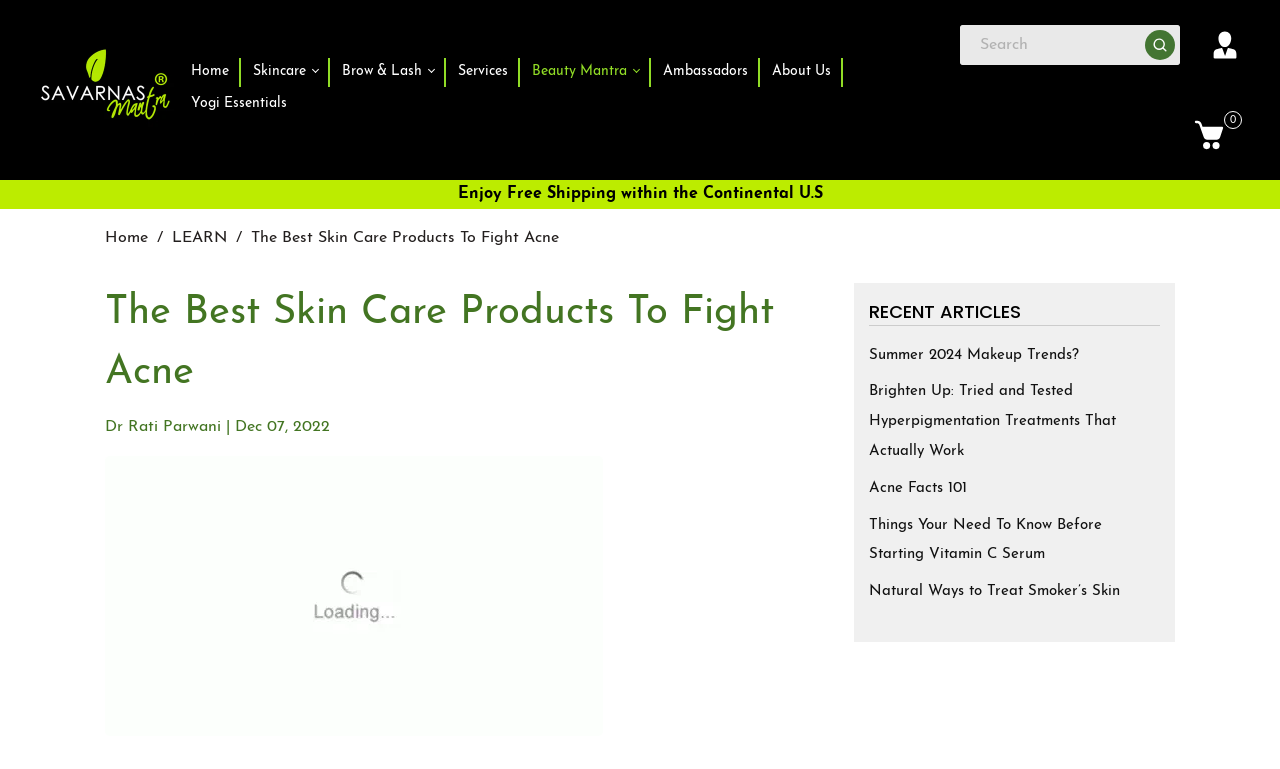Identify the bounding box of the HTML element described here: "Summer 2024 Makeup Trends?". Provide the coordinates as four float numbers between 0 and 1: [left, top, right, bottom].

[0.679, 0.452, 0.843, 0.472]